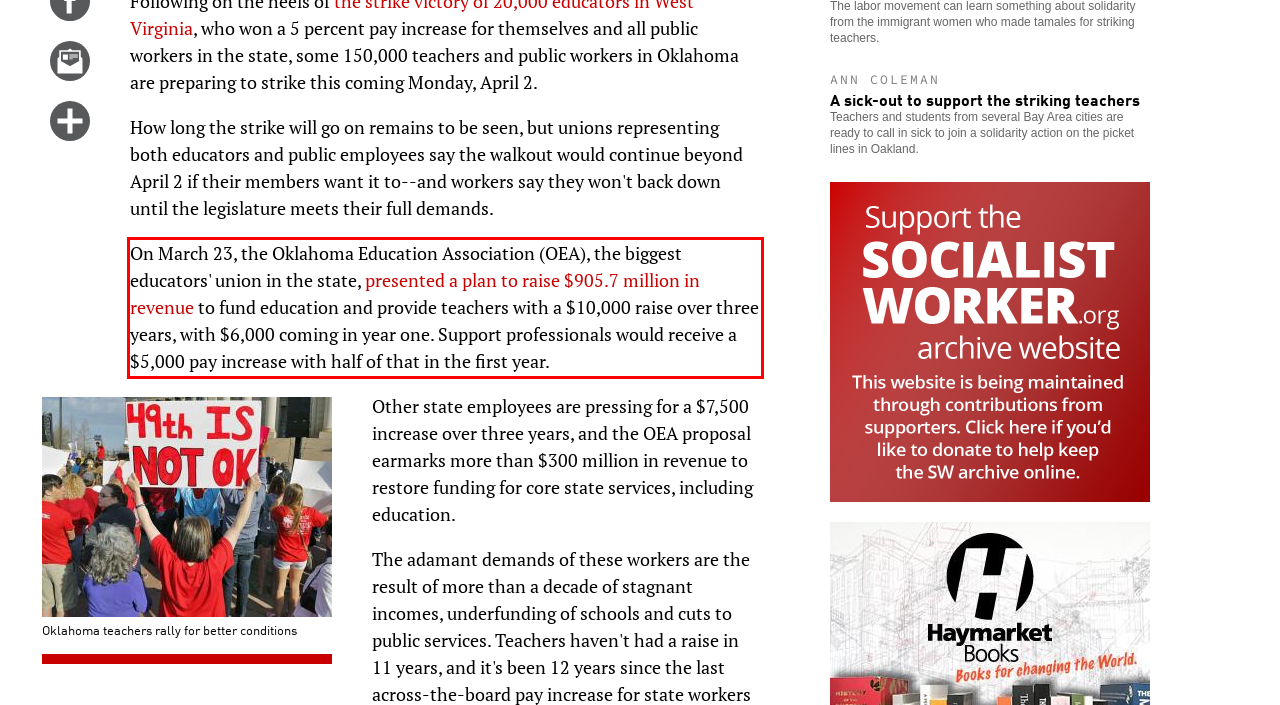Please examine the webpage screenshot containing a red bounding box and use OCR to recognize and output the text inside the red bounding box.

On March 23, the Oklahoma Education Association (OEA), the biggest educators' union in the state, presented a plan to raise $905.7 million in revenue to fund education and provide teachers with a $10,000 raise over three years, with $6,000 coming in year one. Support professionals would receive a $5,000 pay increase with half of that in the first year.